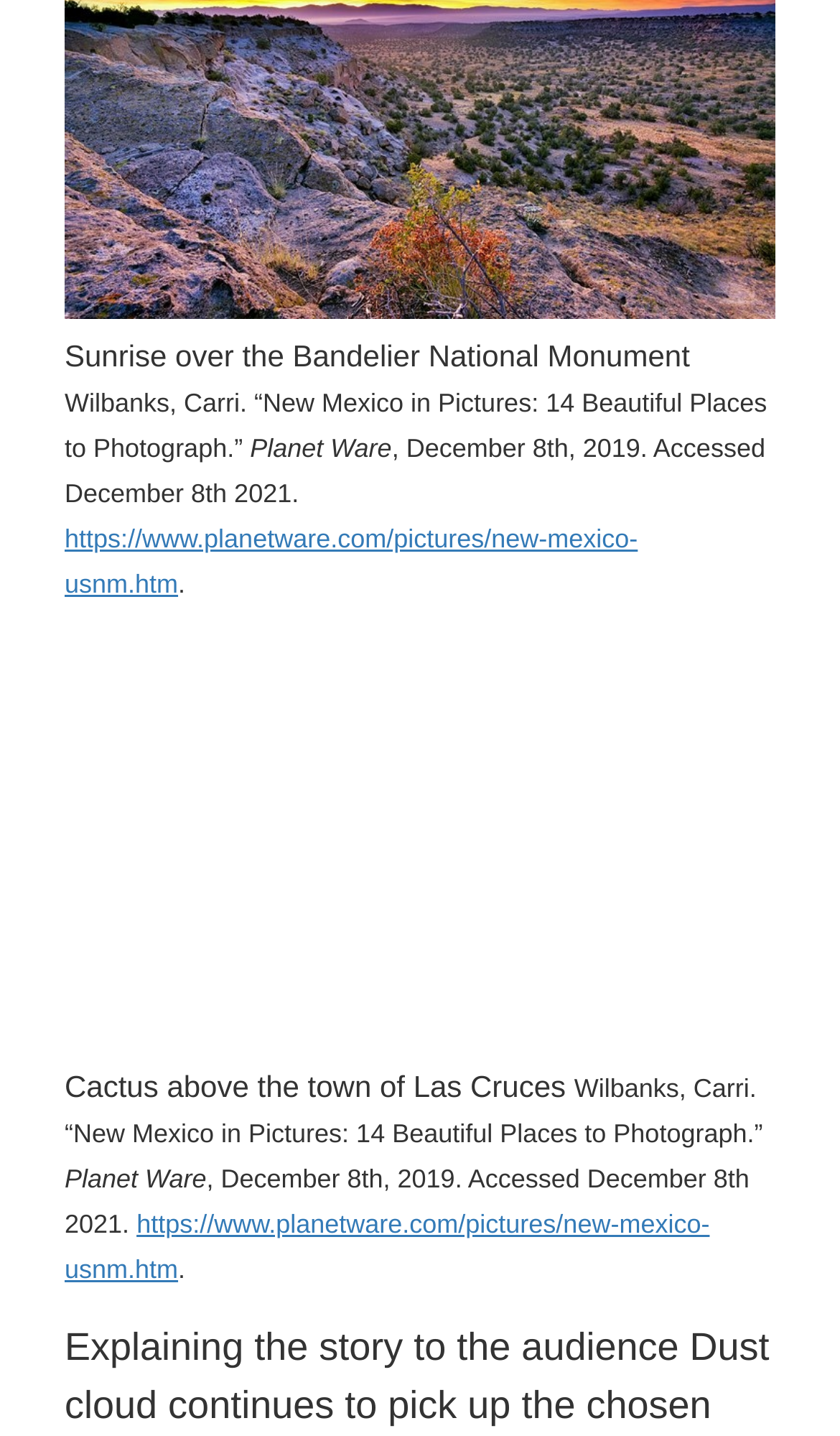Reply to the question with a single word or phrase:
How many citations are on this webpage?

2